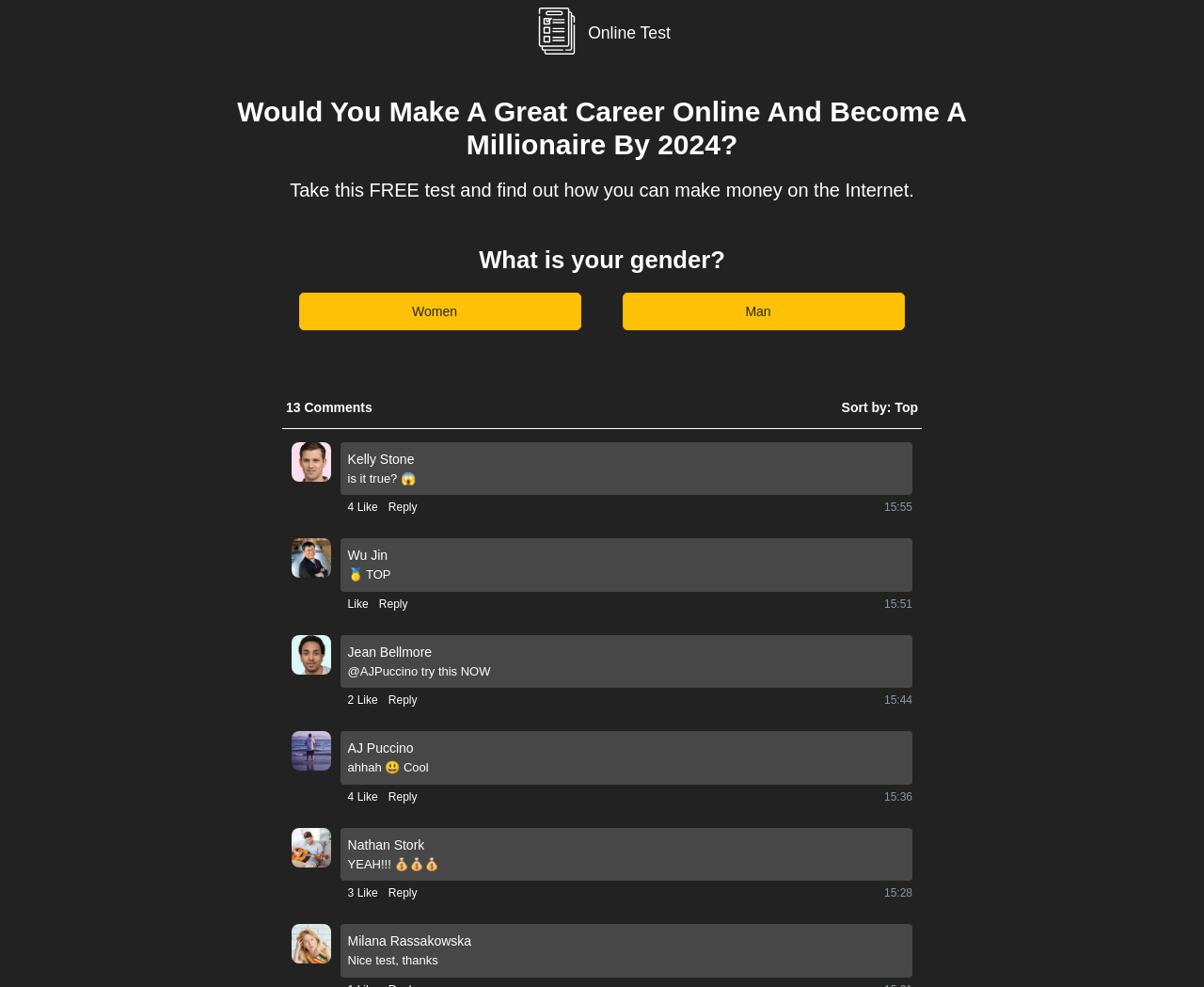What is the topic of the online test?
Please use the image to provide an in-depth answer to the question.

The topic of the online test can be inferred from the heading 'Would You Make A Great Career Online And Become A Millionaire By 2024?' which suggests that the test is related to career online and becoming a millionaire.